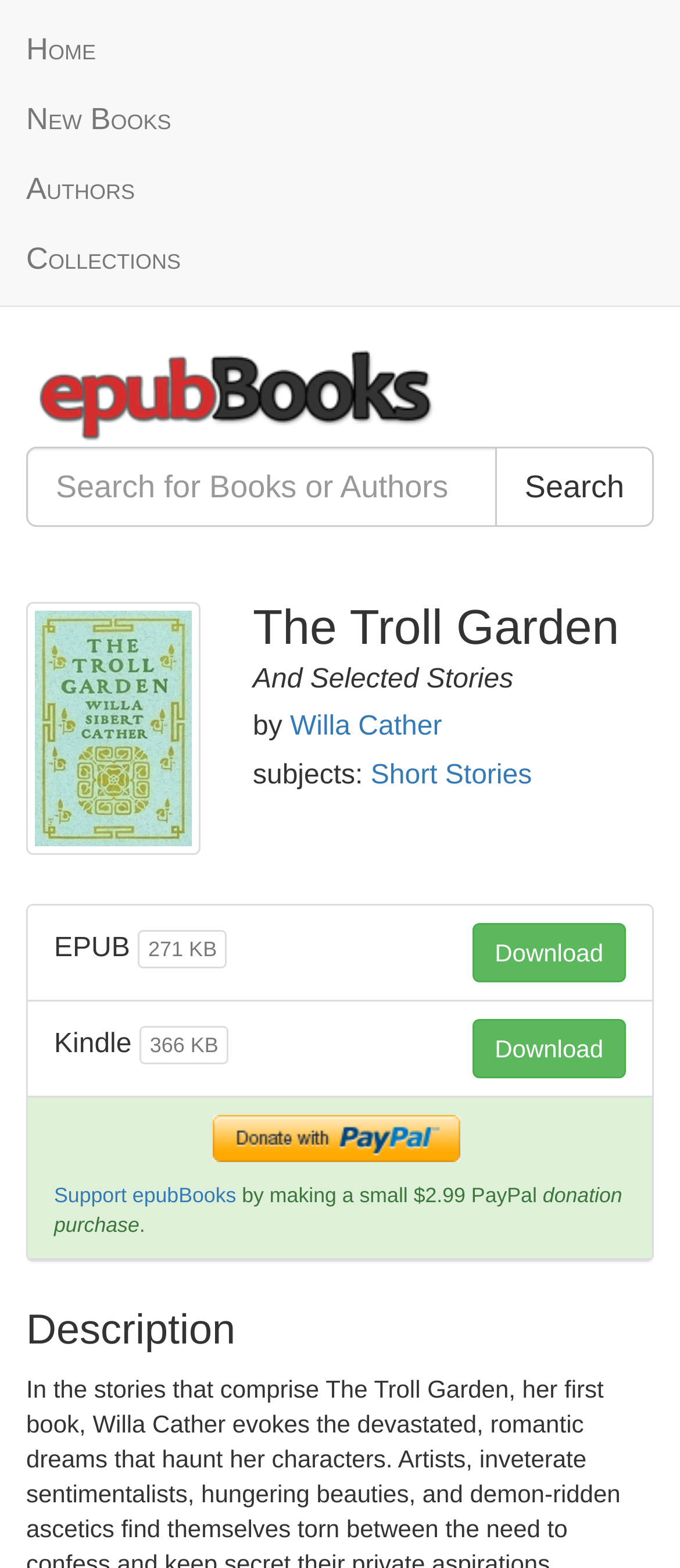Predict the bounding box coordinates for the UI element described as: "Home". The coordinates should be four float numbers between 0 and 1, presented as [left, top, right, bottom].

[0.0, 0.008, 1.0, 0.053]